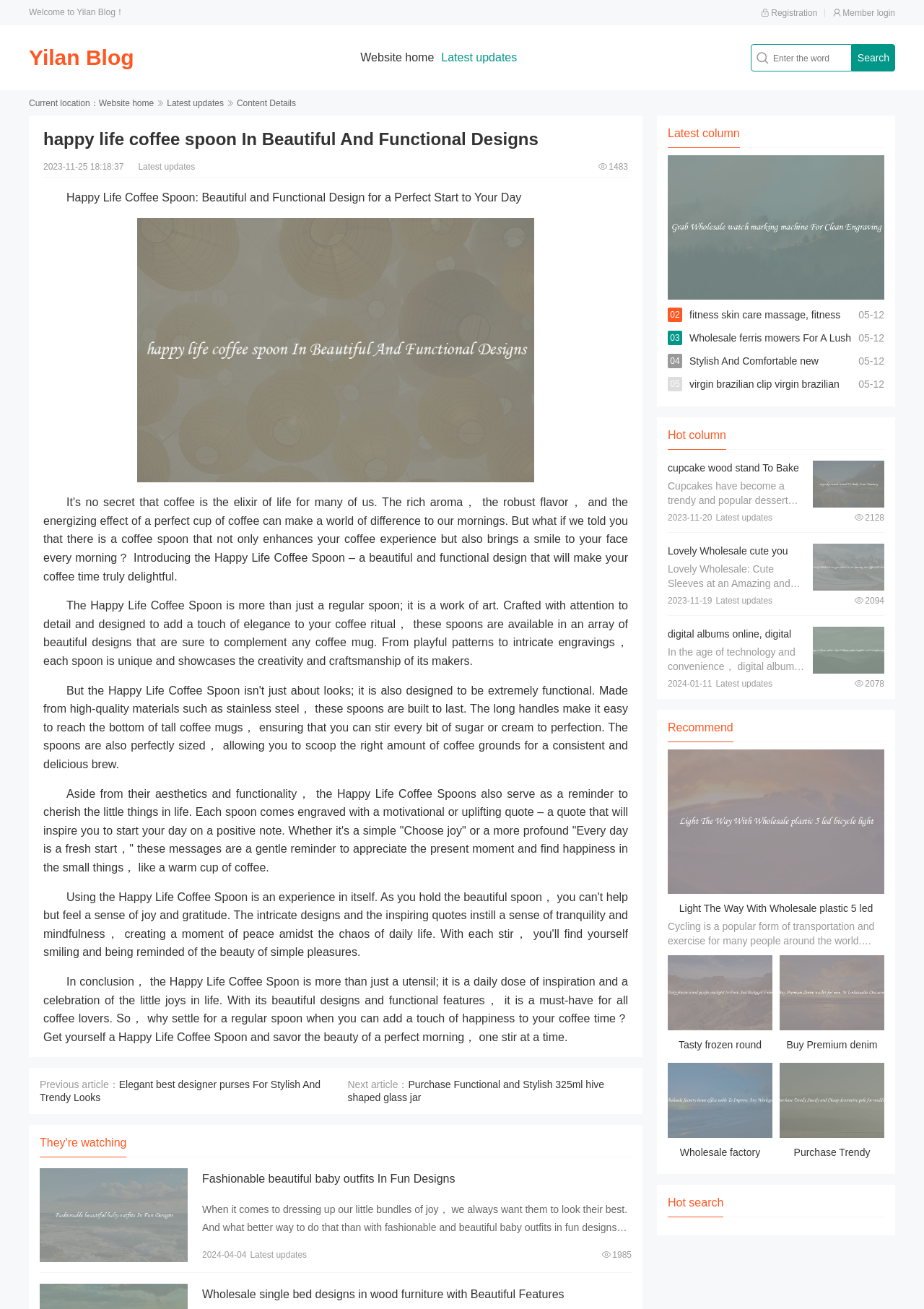Identify the main title of the webpage and generate its text content.

happy life coffee spoon In Beautiful And Functional Designs